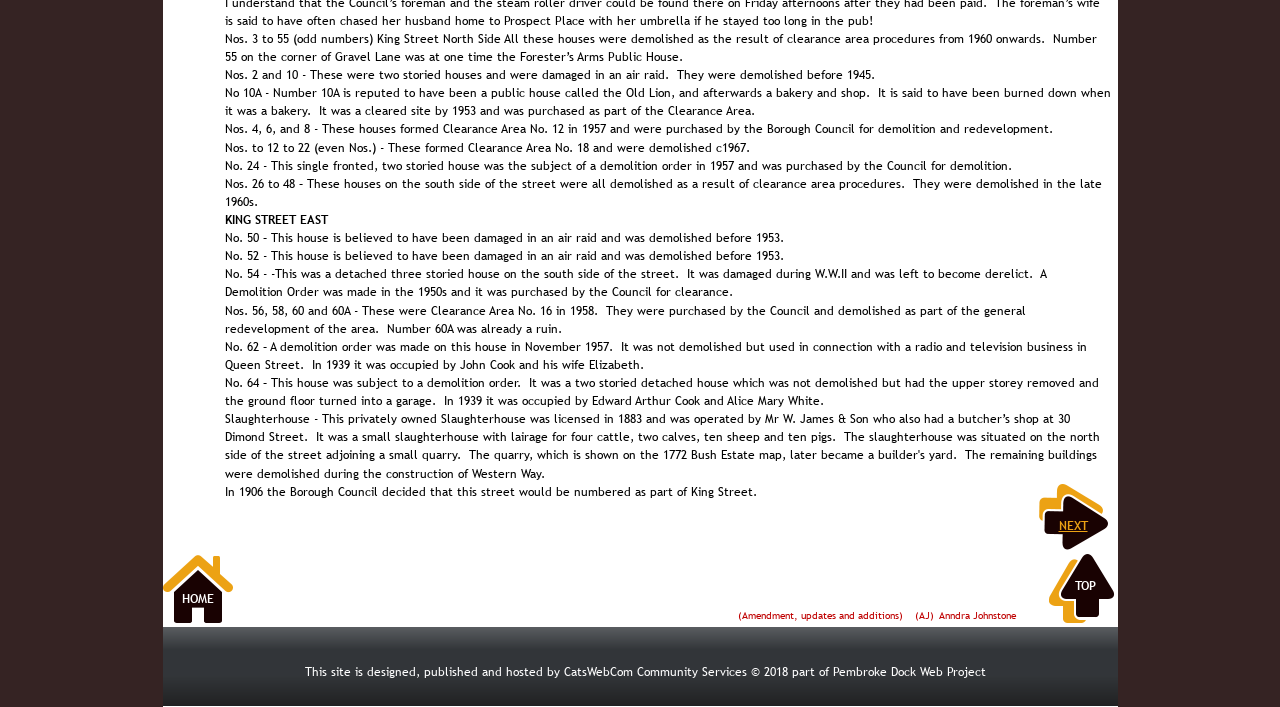What is the name of the street described in the text?
Provide a comprehensive and detailed answer to the question.

The text describes the history and development of King Street, including the demolition of houses and the construction of Western Way. The name 'King Street' is mentioned multiple times throughout the text.